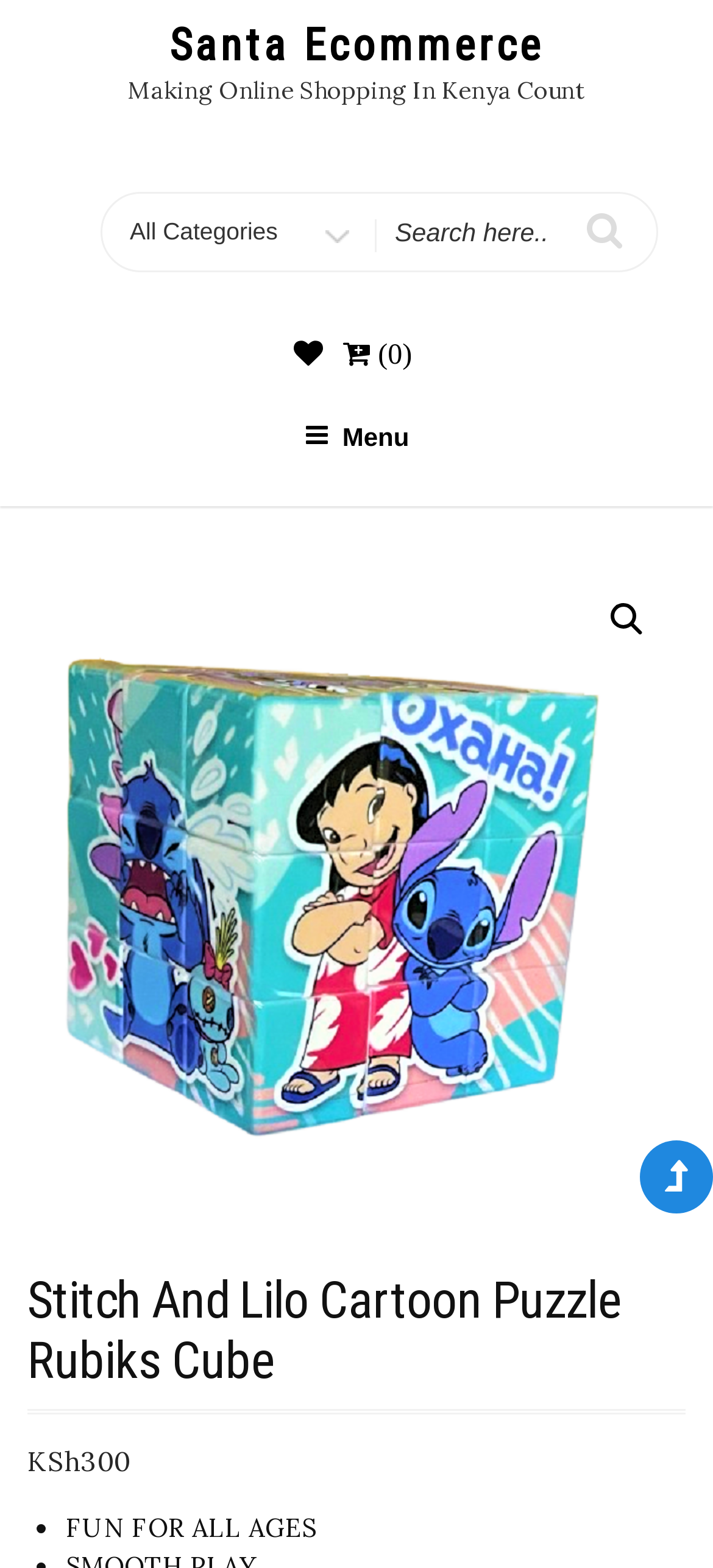Answer the question using only one word or a concise phrase: What is the name of the ecommerce website?

Santa Ecommerce